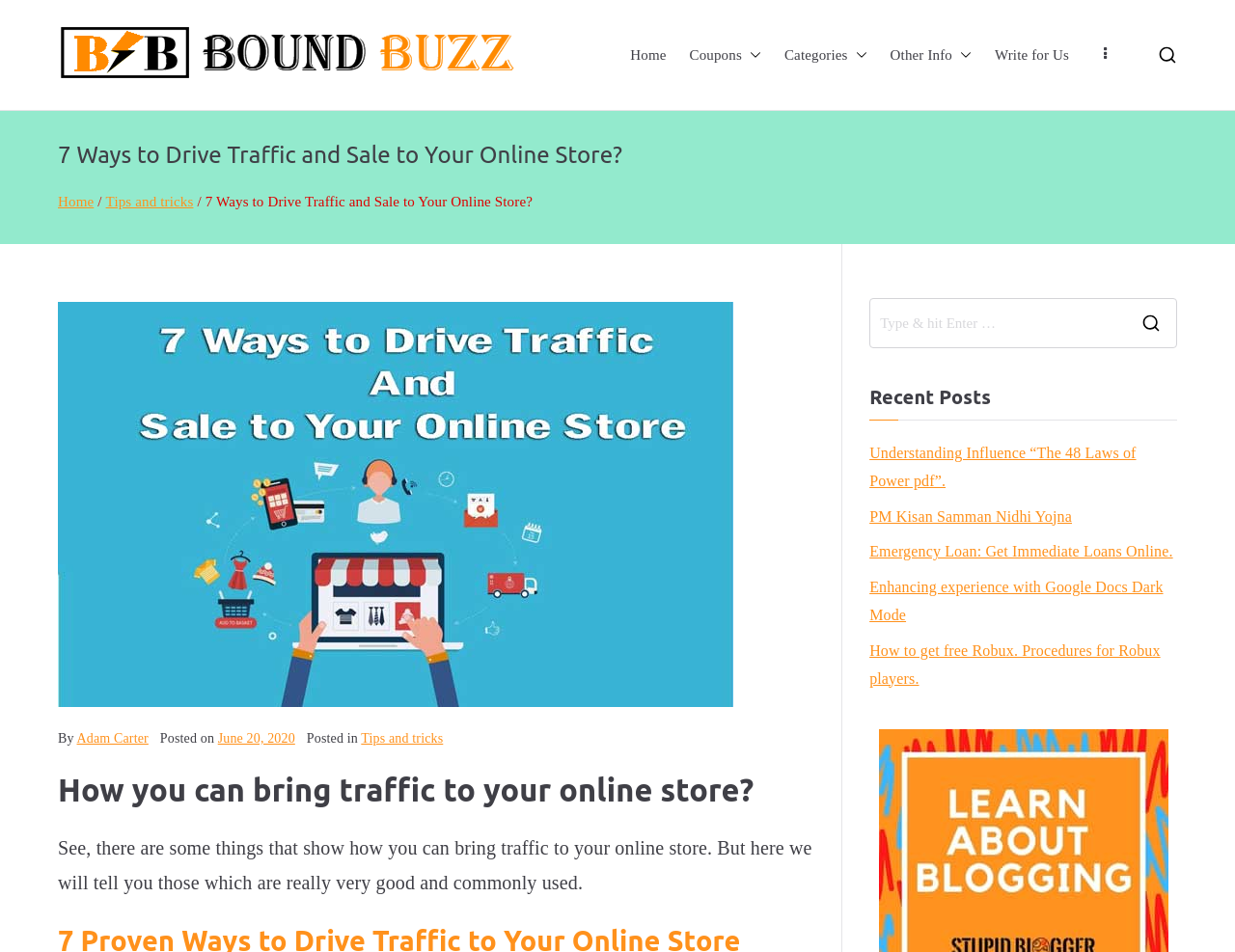Determine the bounding box coordinates of the clickable element to achieve the following action: 'Read the recent post 'Understanding Influence “The 48 Laws of Power pdf”''. Provide the coordinates as four float values between 0 and 1, formatted as [left, top, right, bottom].

[0.704, 0.462, 0.953, 0.52]